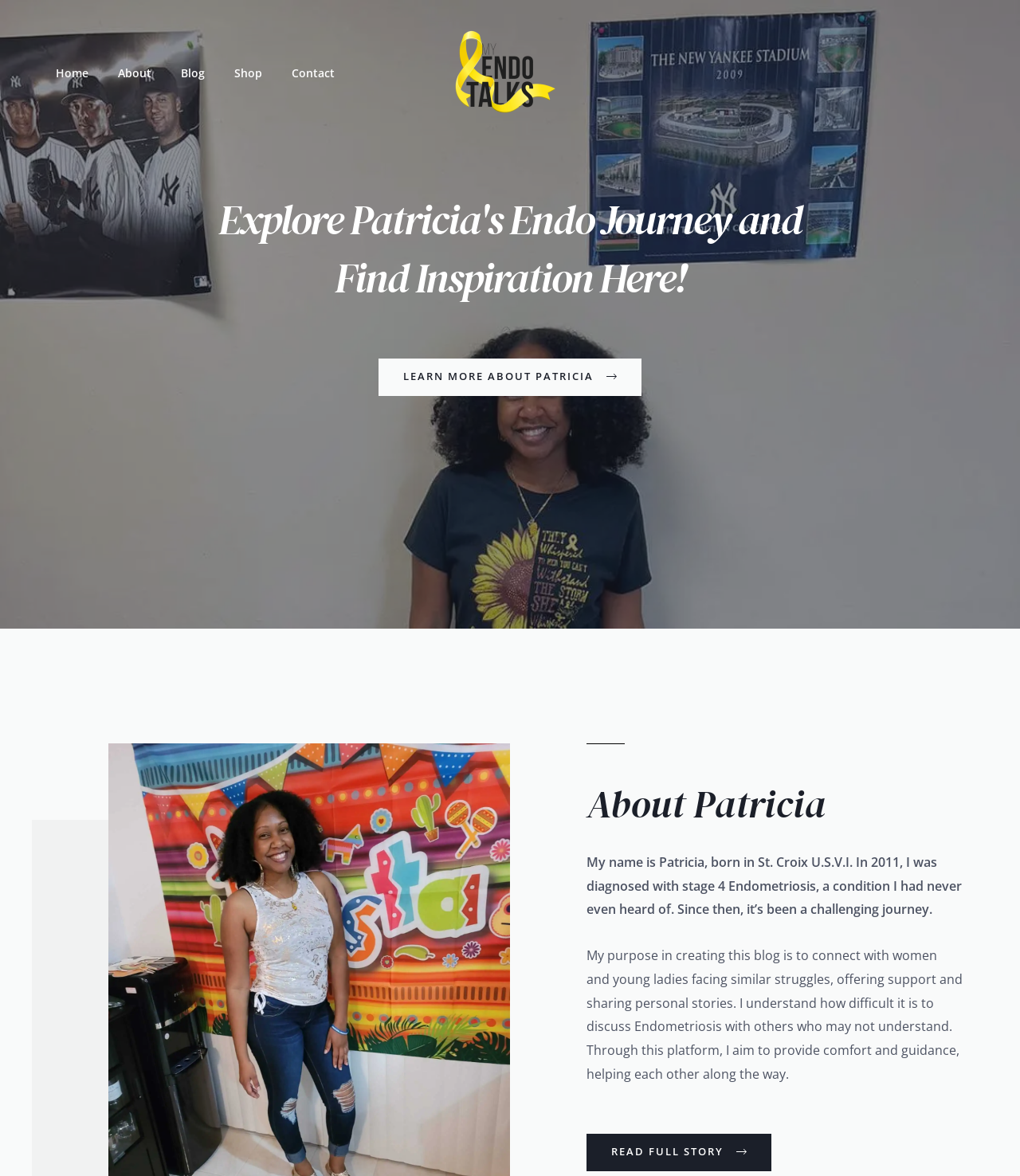Identify the bounding box coordinates of the section that should be clicked to achieve the task described: "contact us".

[0.243, 0.041, 0.307, 0.084]